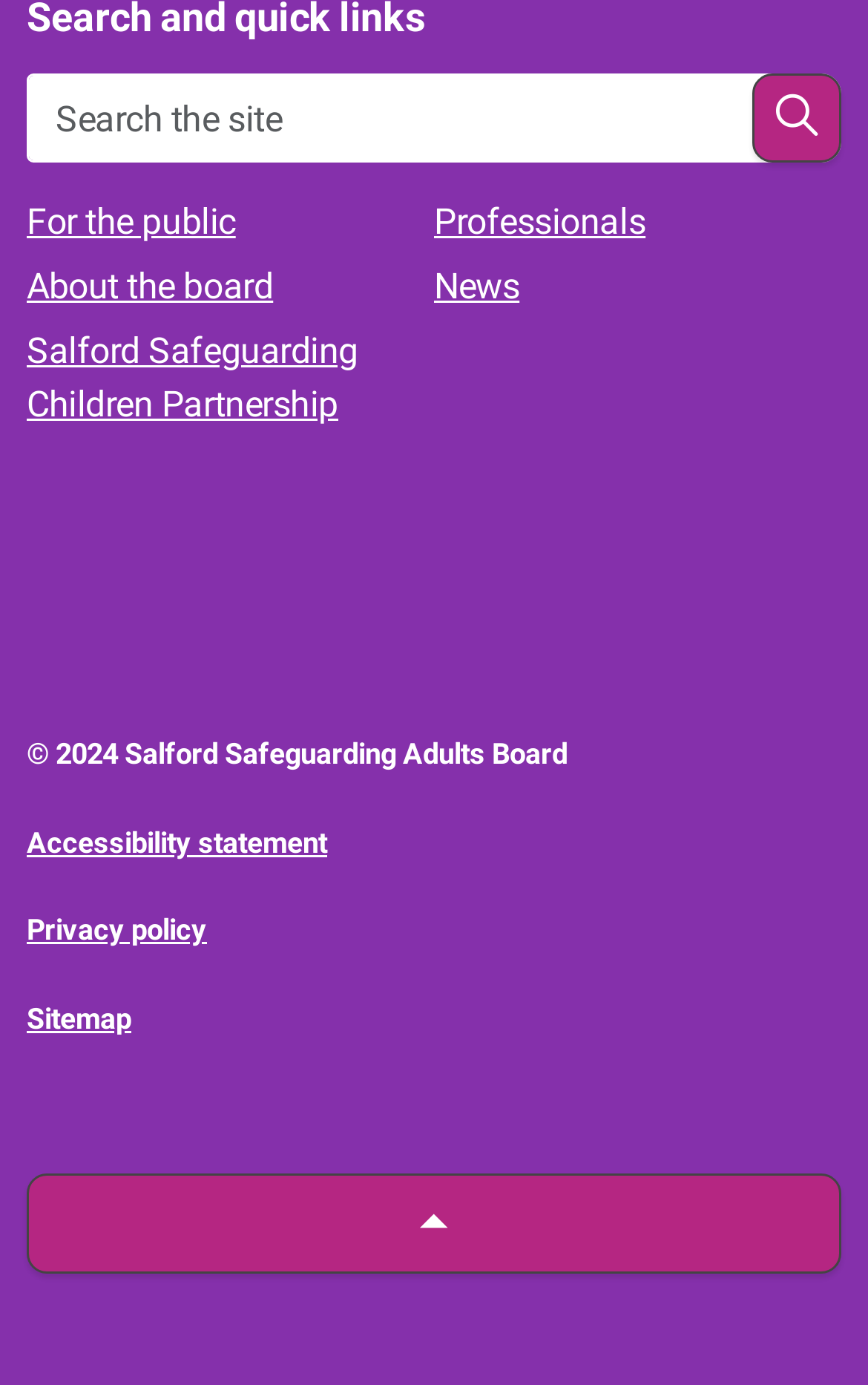Determine the bounding box coordinates of the clickable element to achieve the following action: 'click the link 'problem''. Provide the coordinates as four float values between 0 and 1, formatted as [left, top, right, bottom].

None